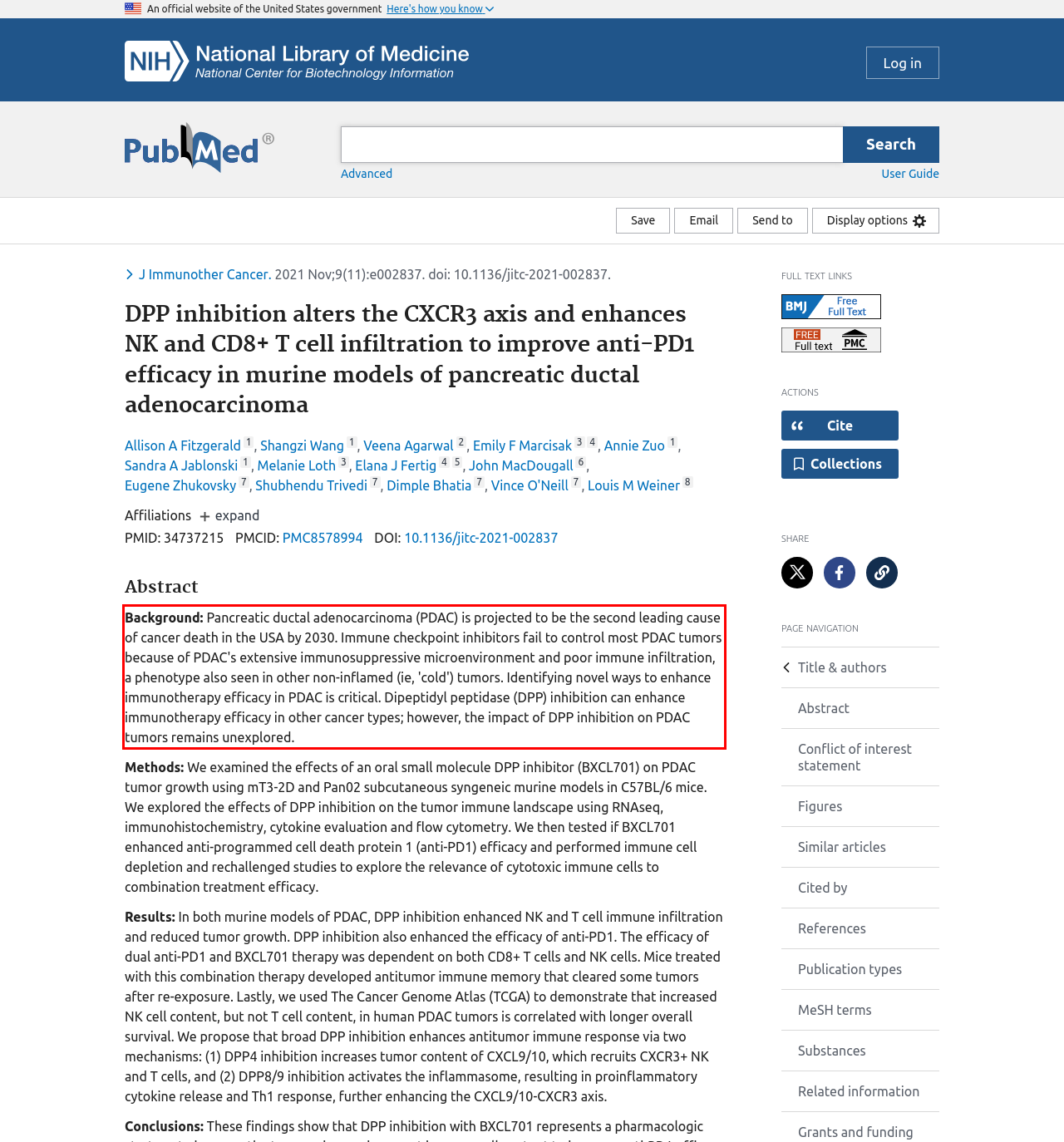Look at the screenshot of the webpage, locate the red rectangle bounding box, and generate the text content that it contains.

Background: Pancreatic ductal adenocarcinoma (PDAC) is projected to be the second leading cause of cancer death in the USA by 2030. Immune checkpoint inhibitors fail to control most PDAC tumors because of PDAC's extensive immunosuppressive microenvironment and poor immune infiltration, a phenotype also seen in other non-inflamed (ie, 'cold') tumors. Identifying novel ways to enhance immunotherapy efficacy in PDAC is critical. Dipeptidyl peptidase (DPP) inhibition can enhance immunotherapy efficacy in other cancer types; however, the impact of DPP inhibition on PDAC tumors remains unexplored.